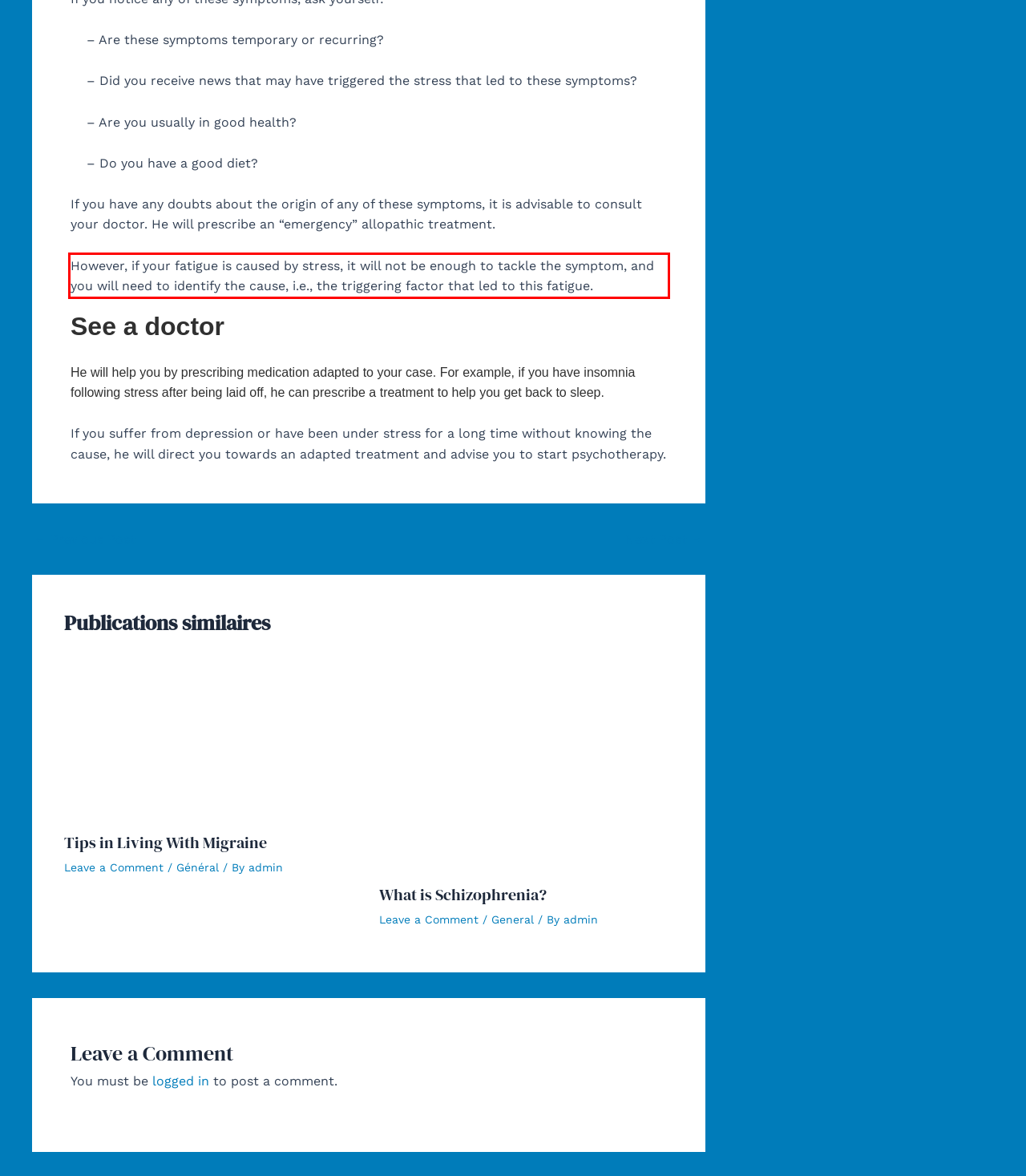Given a webpage screenshot, identify the text inside the red bounding box using OCR and extract it.

However, if your fatigue is caused by stress, it will not be enough to tackle the symptom, and you will need to identify the cause, i.e., the triggering factor that led to this fatigue.